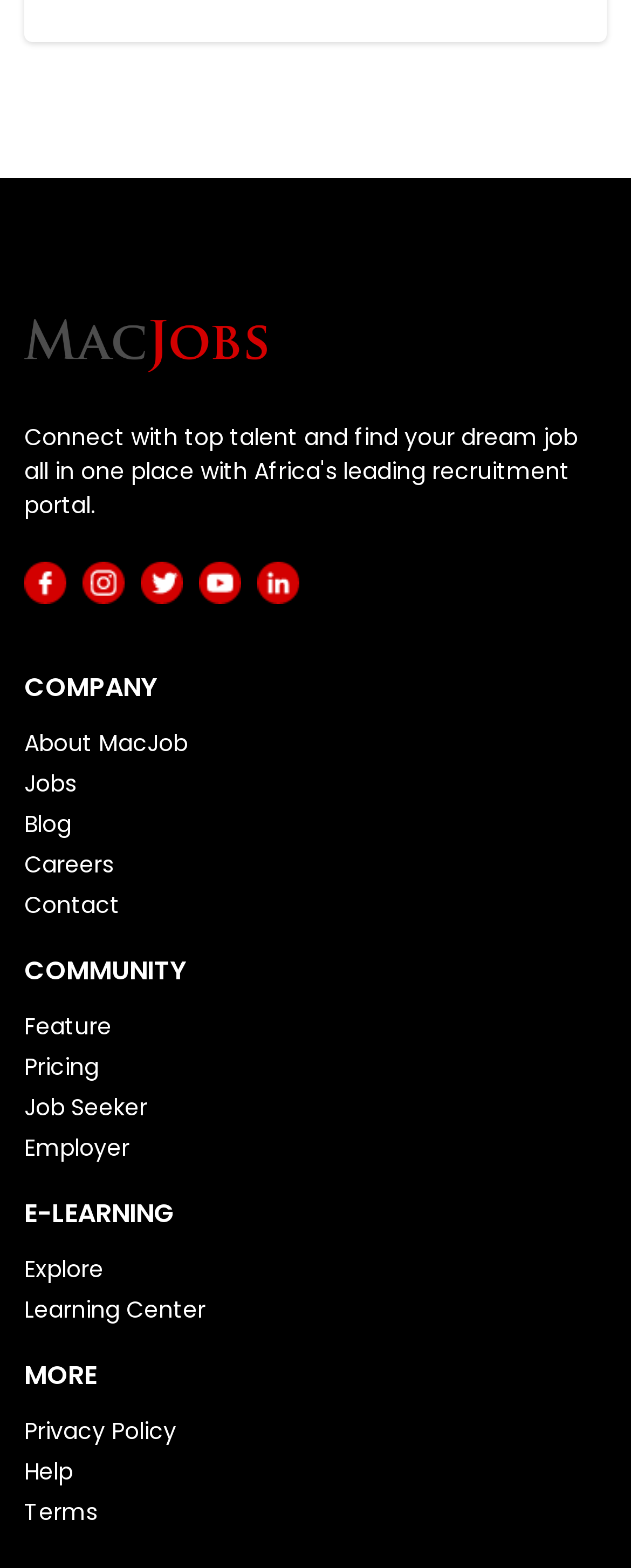Please identify the bounding box coordinates of where to click in order to follow the instruction: "Check the privacy policy".

[0.038, 0.902, 0.279, 0.923]